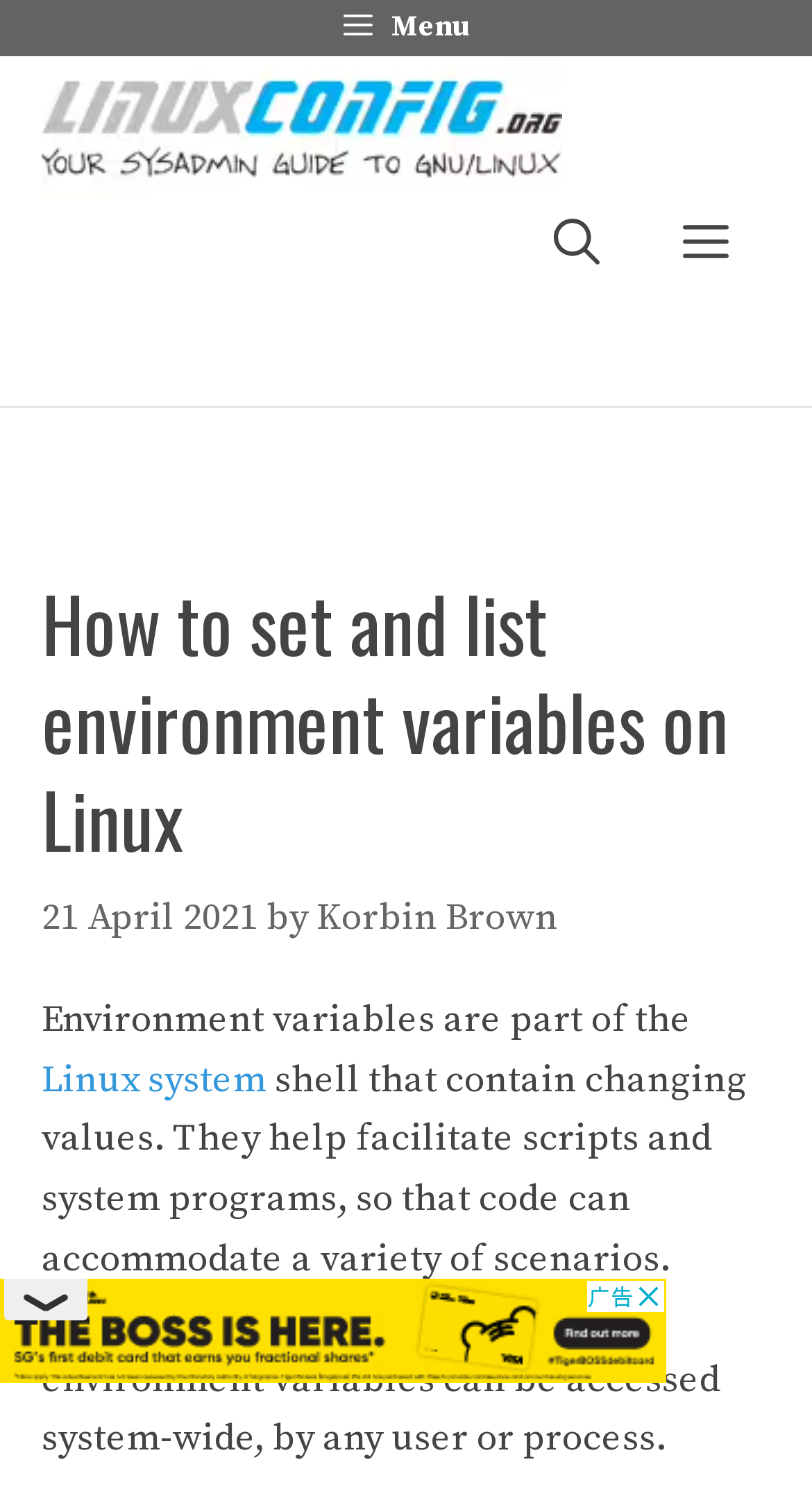Show the bounding box coordinates for the HTML element as described: "aria-label="Open Search Bar"".

[0.631, 0.135, 0.79, 0.192]